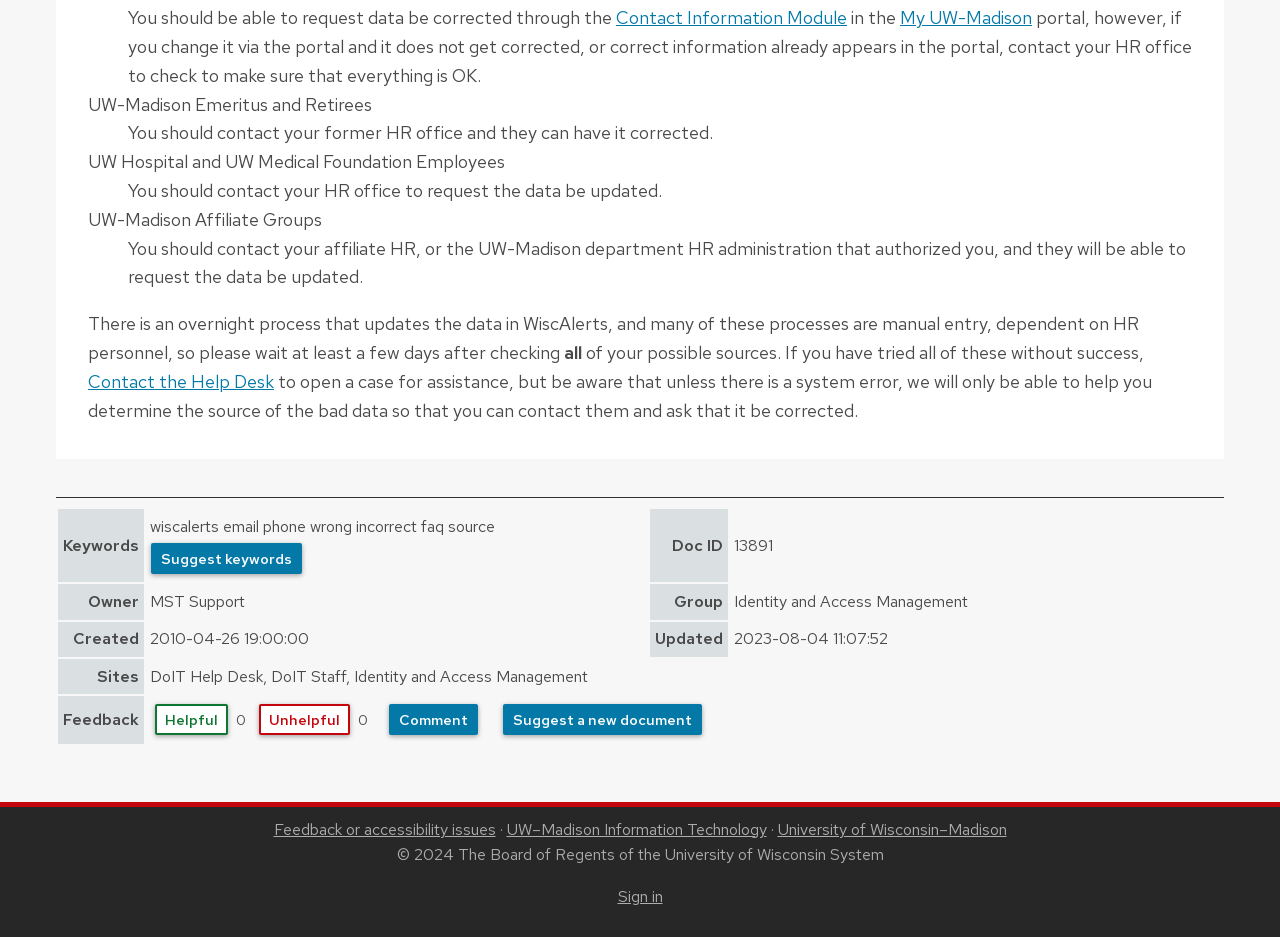Extract the bounding box coordinates for the described element: "https://www.spectro.com/products/icp-oes-aes-spectrometers/spectrogreen-icp-oes". The coordinates should be represented as four float numbers between 0 and 1: [left, top, right, bottom].

None